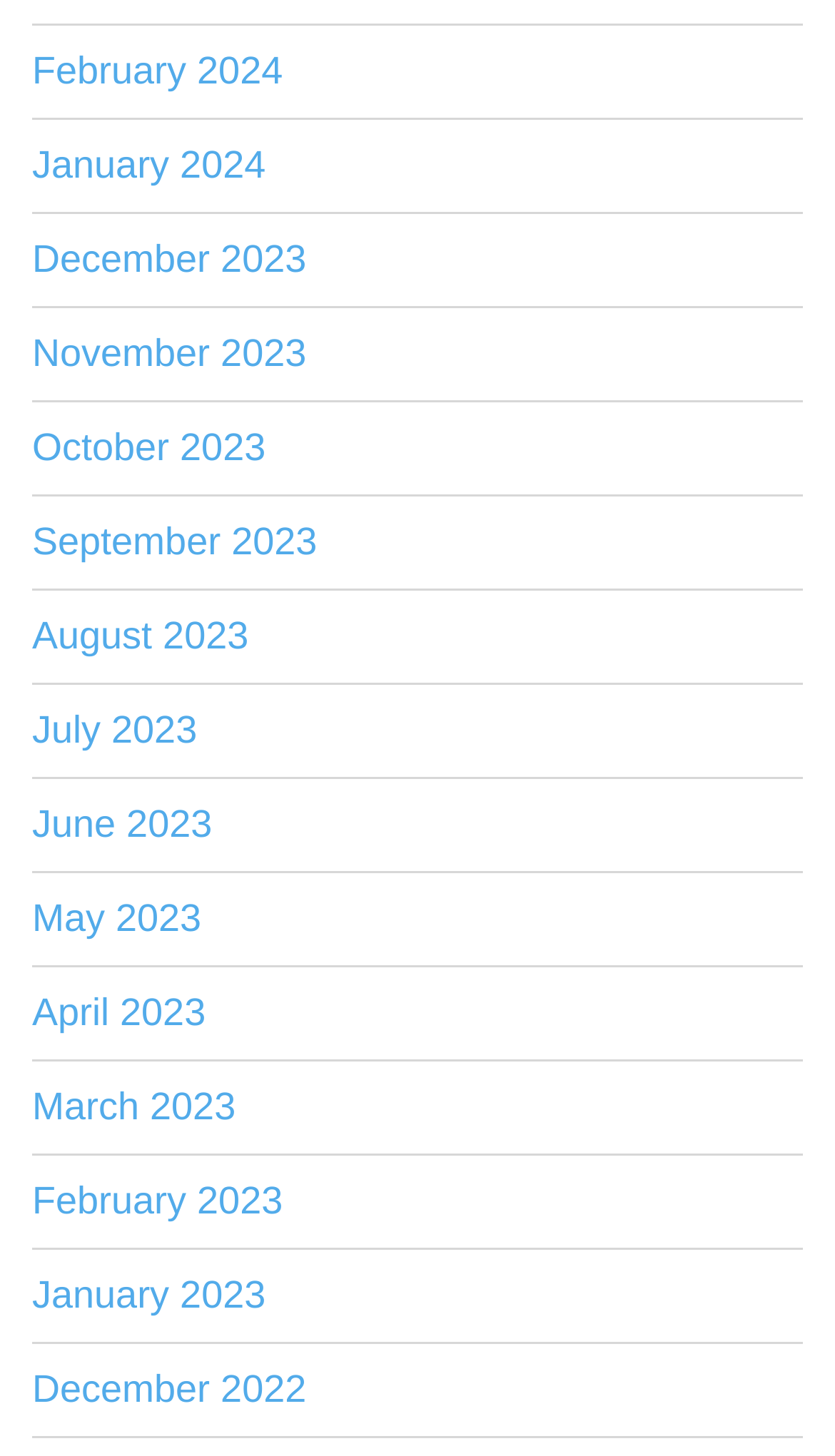Determine the bounding box coordinates of the clickable element to achieve the following action: 'Check December 2022'. Provide the coordinates as four float values between 0 and 1, formatted as [left, top, right, bottom].

[0.038, 0.923, 0.962, 0.987]